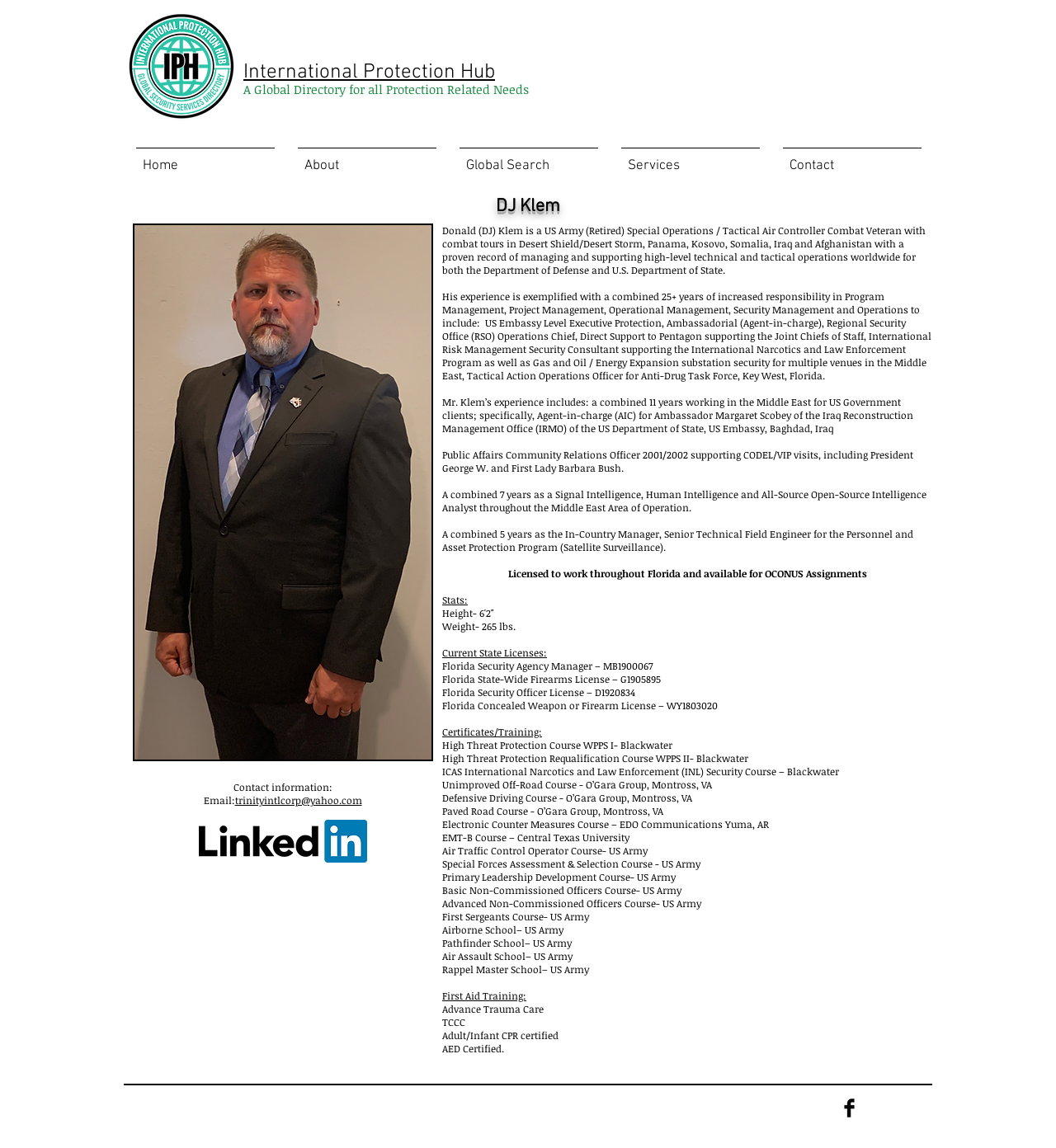Please locate the bounding box coordinates of the element that should be clicked to achieve the given instruction: "Click on the Home link".

[0.118, 0.129, 0.271, 0.148]